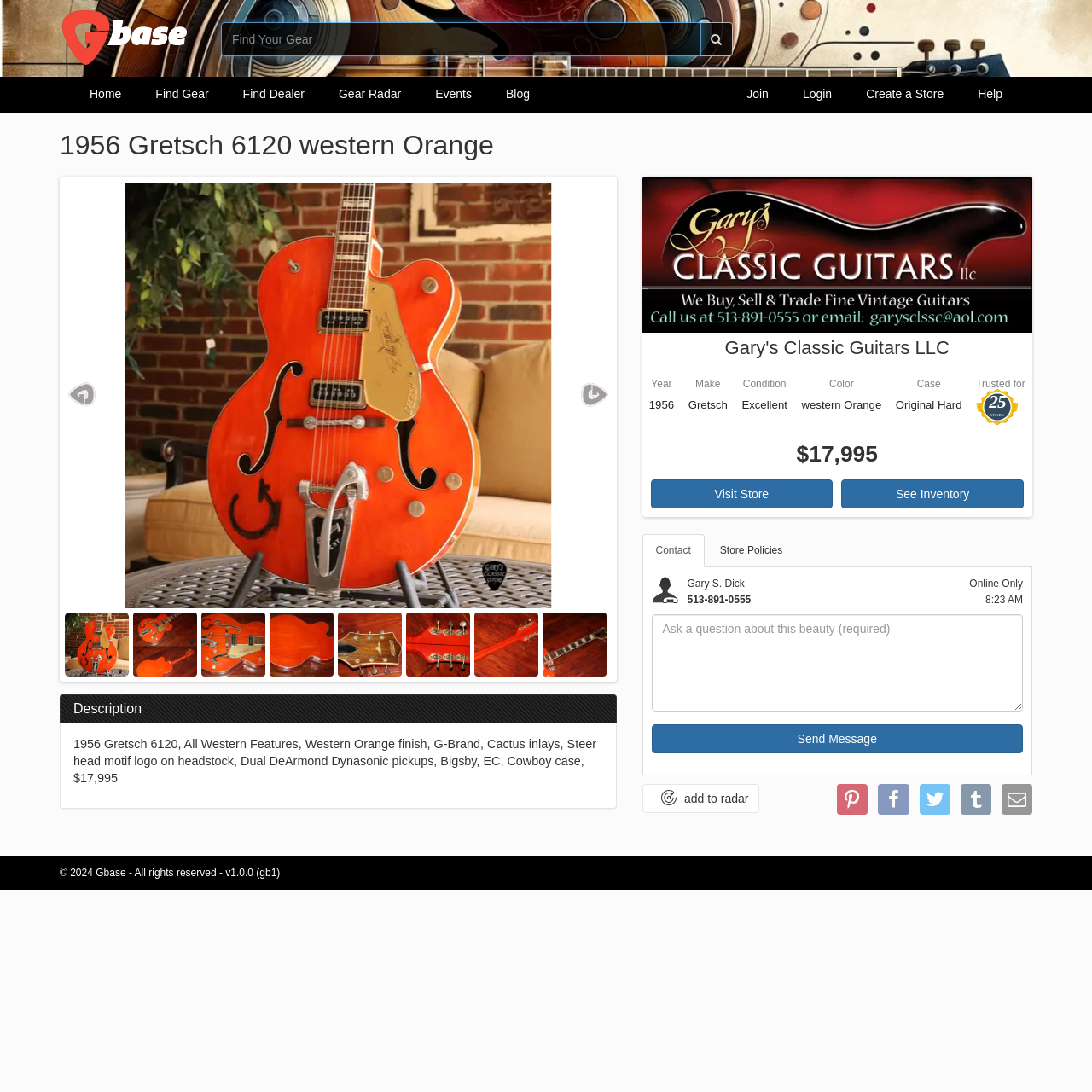Can you find the bounding box coordinates of the area I should click to execute the following instruction: "Learn about the impact of methane"?

None